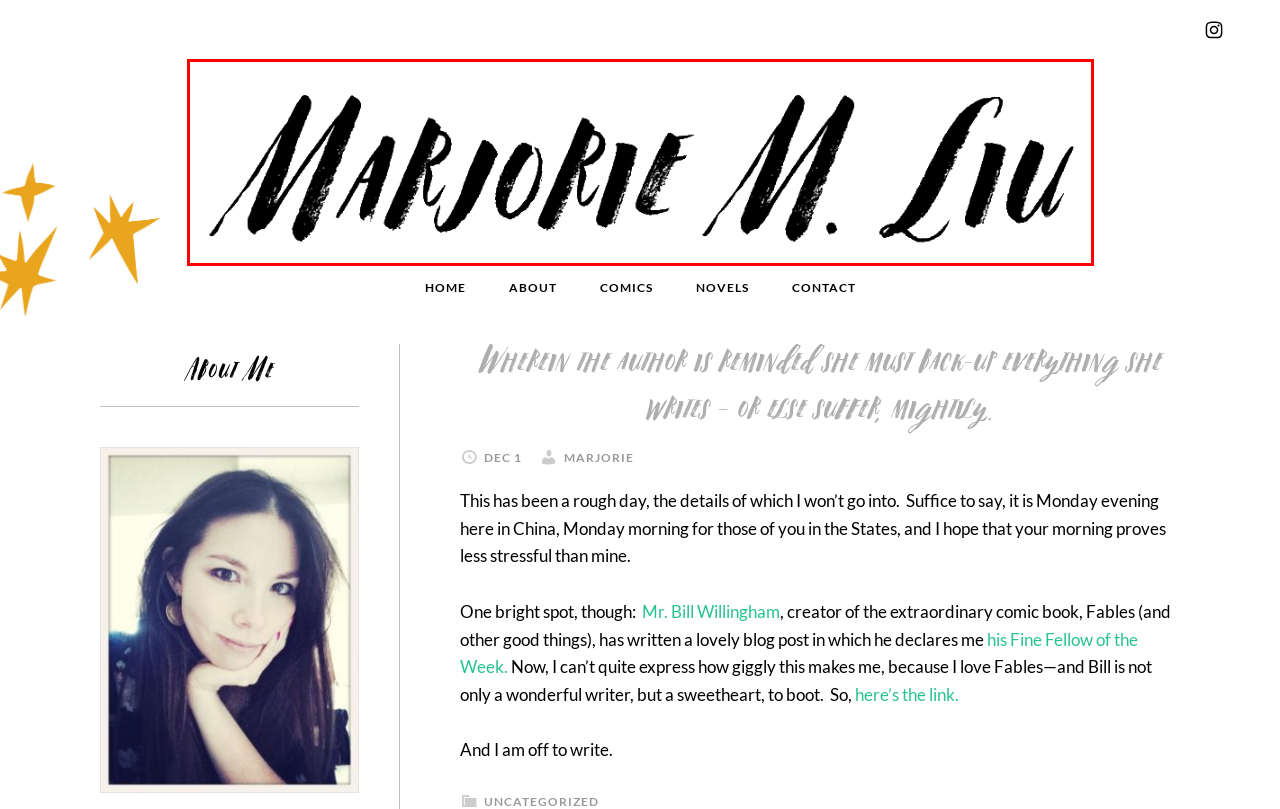You have been given a screenshot of a webpage with a red bounding box around a UI element. Select the most appropriate webpage description for the new webpage that appears after clicking the element within the red bounding box. The choices are:
A. Comics
B. Novels
C. About
D. Marjorie Liu – Author Website
E. Han Solo
F. Contact
G. Interviews
H. Marjorie

D